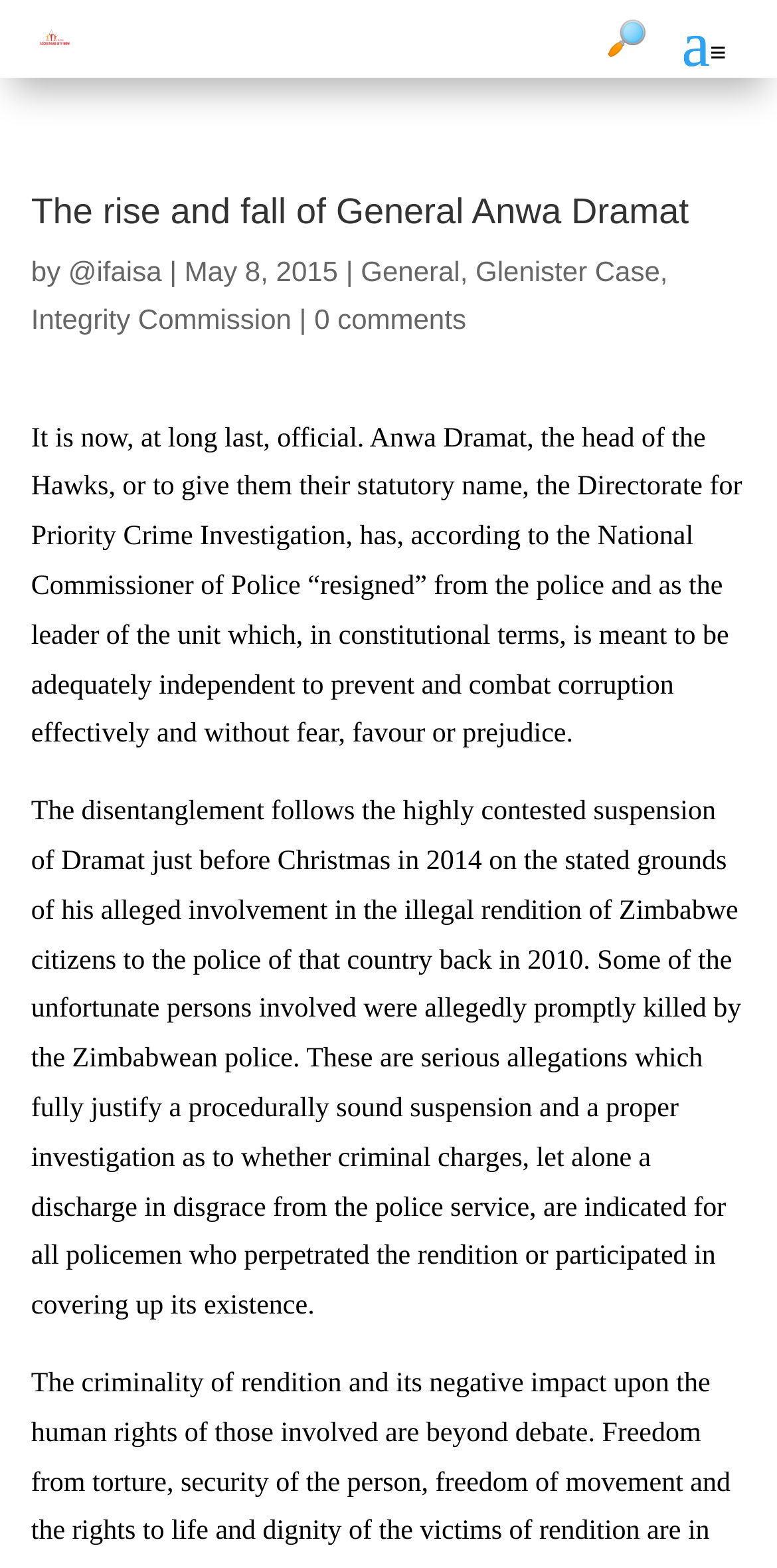Identify the bounding box of the UI component described as: "0 comments".

[0.404, 0.193, 0.6, 0.213]